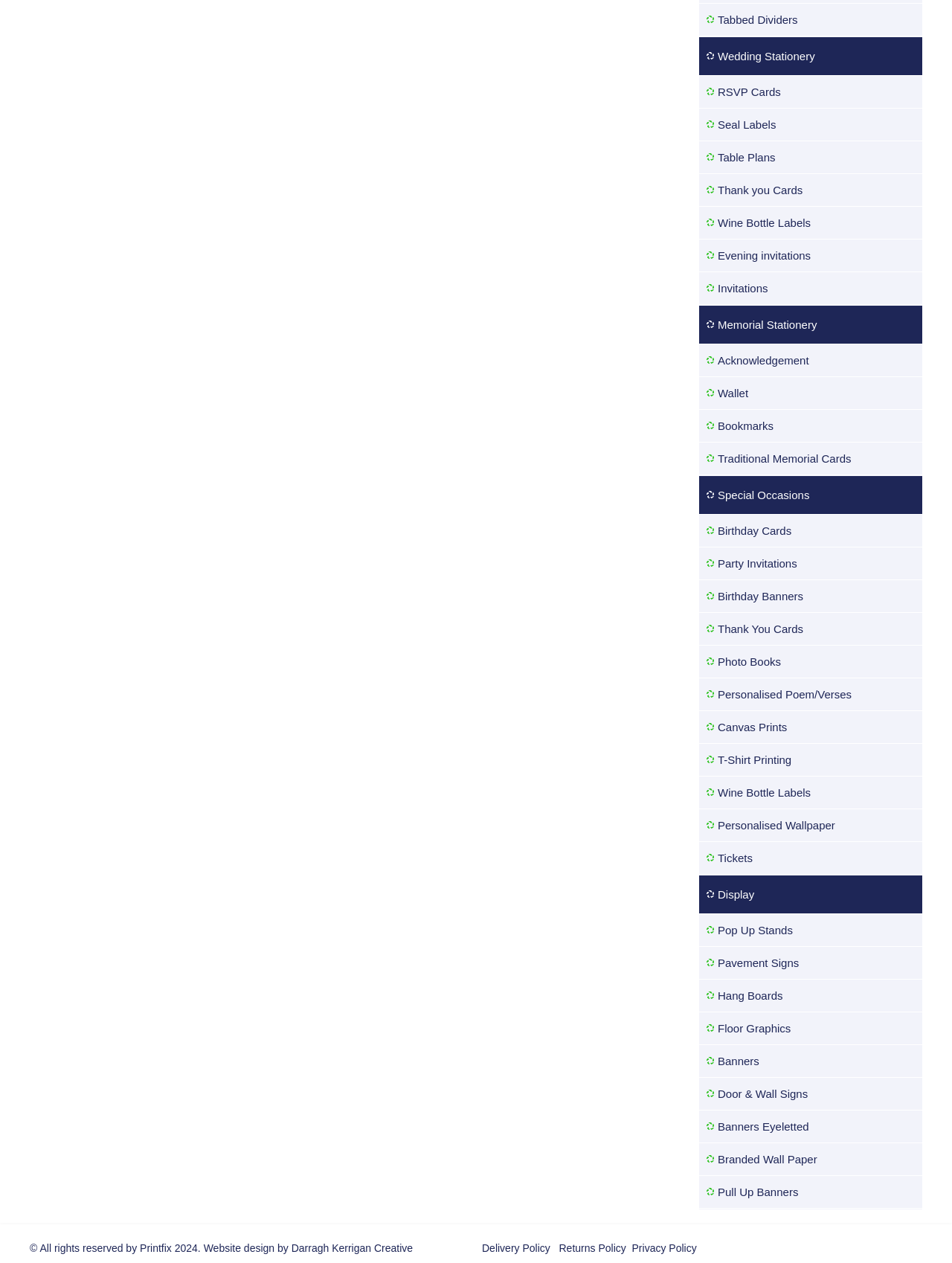Point out the bounding box coordinates of the section to click in order to follow this instruction: "Click on Wedding Stationery".

[0.734, 0.029, 0.969, 0.059]